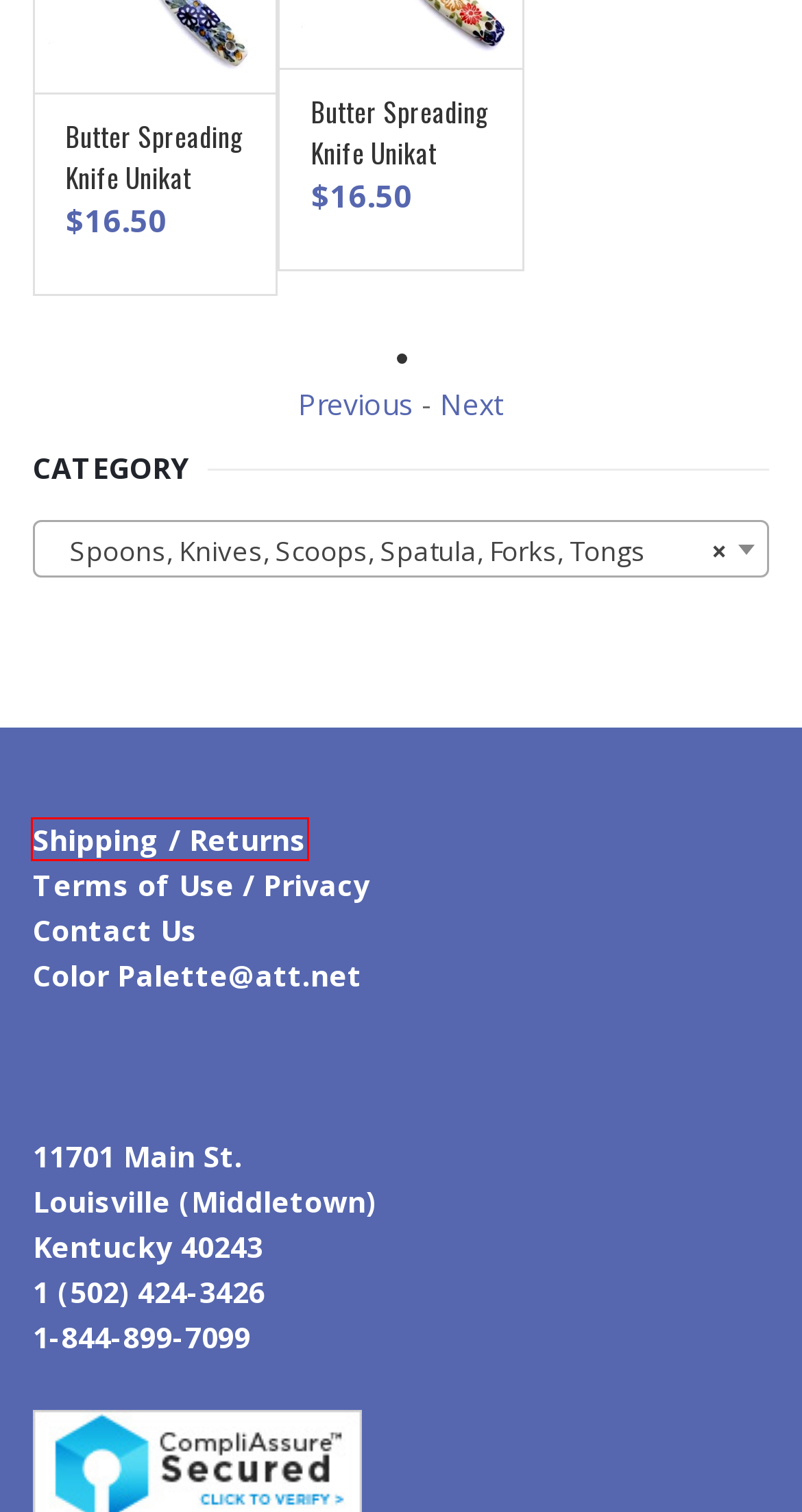Evaluate the webpage screenshot and identify the element within the red bounding box. Select the webpage description that best fits the new webpage after clicking the highlighted element. Here are the candidates:
A. Terms of Use / Privacy - Color Palette Polish Pottery
B. │Pottery of Bowleslawiec. Polish Pottery hand painted works of art for everyday
C. Kitchen and Table Archives - Color Palette Polish Pottery
D. A243 Archives - Color Palette Polish Pottery
E. Shipping / Returns - Color Palette Polish Pottery
F. Contact - Color Palette Polish Pottery
G. Butter Spreading Knife Unikat - Color Palette Polish Pottery
H. Cart - Color Palette Polish Pottery

E